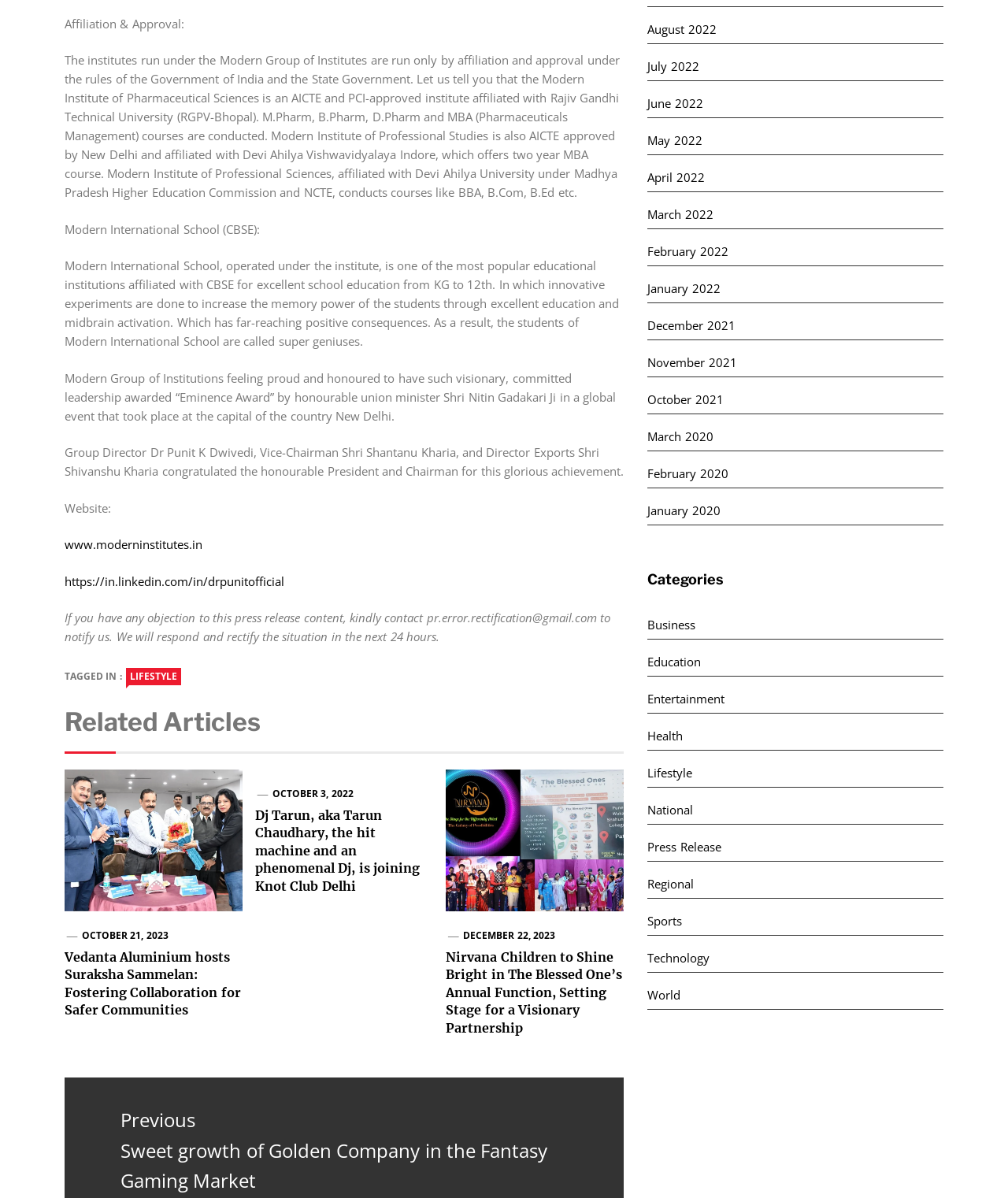Please answer the following question using a single word or phrase: 
What is the website of Modern Group of Institutions?

www.moderninstitutes.in